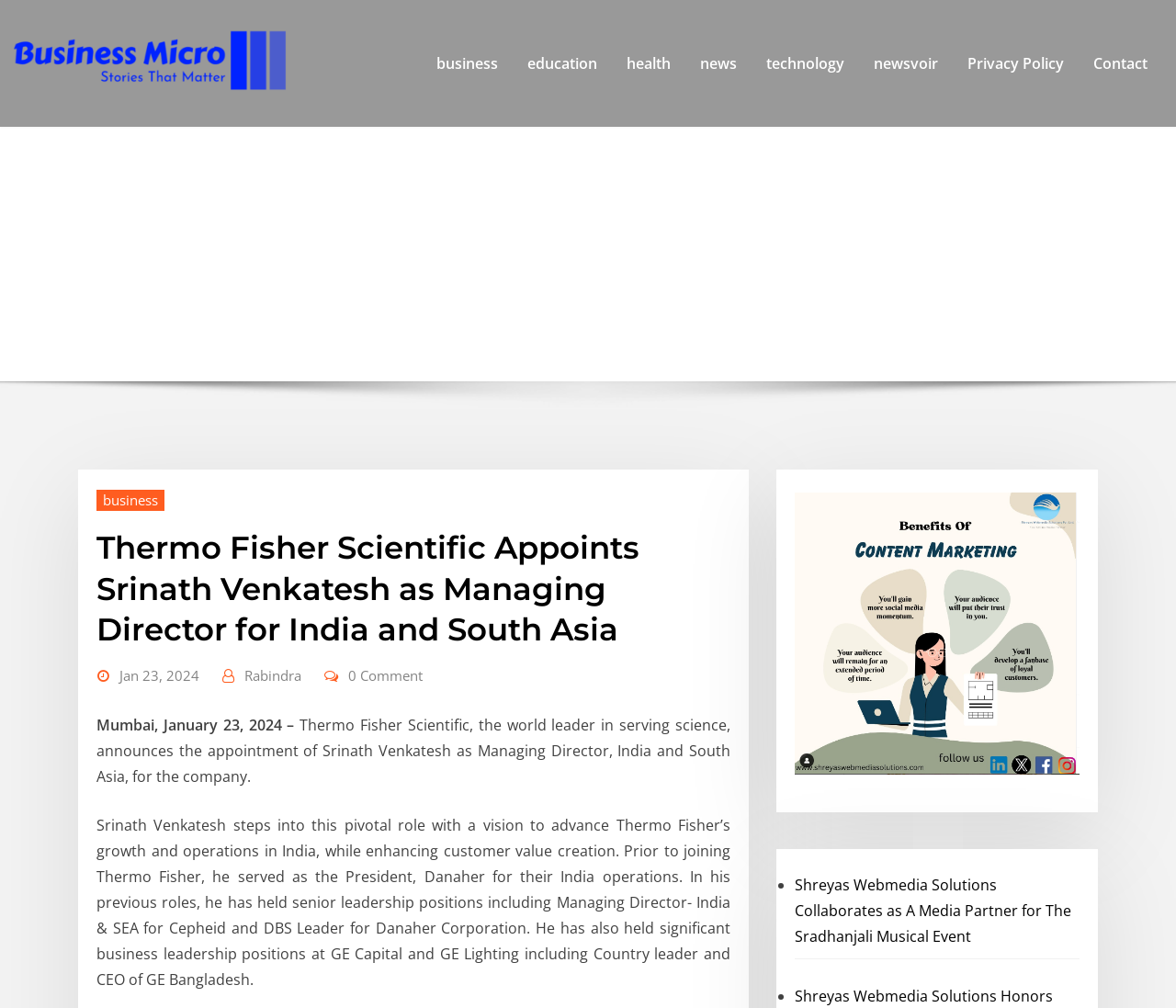How many paragraphs are there in the first article?
Carefully analyze the image and provide a thorough answer to the question.

I looked at the article section and found the first article, which has three paragraphs of text. Therefore, there are 3 paragraphs in the first article.